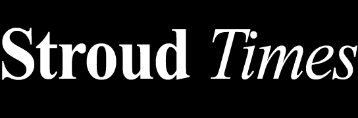What aesthetic does the logo's design emphasize?
Use the image to give a comprehensive and detailed response to the question.

The logo's design emphasizes a modern aesthetic while maintaining a traditional newspaper feel, which is indicative of its role in providing up-to-date news and information to the community.